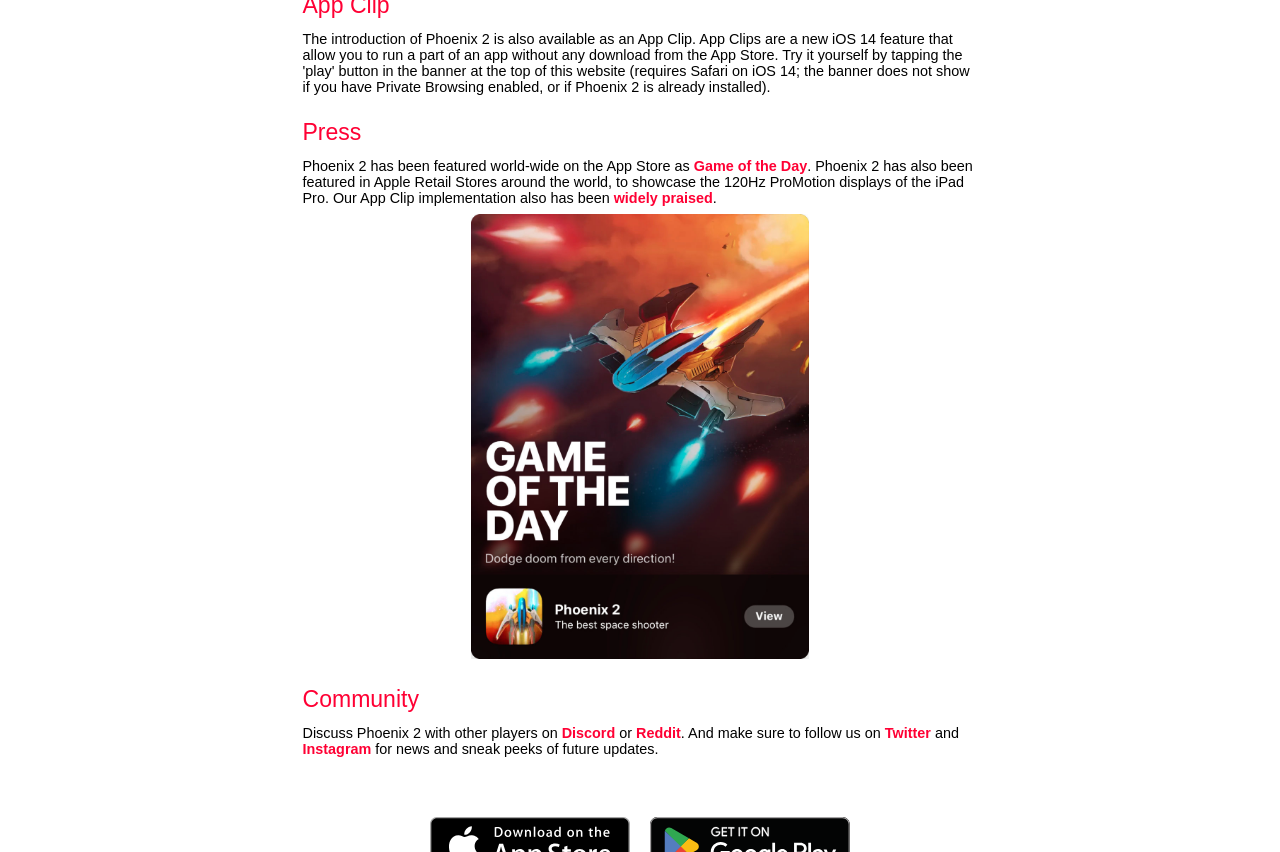Identify the bounding box for the UI element described as: "widely praised". Ensure the coordinates are four float numbers between 0 and 1, formatted as [left, top, right, bottom].

[0.479, 0.223, 0.557, 0.242]